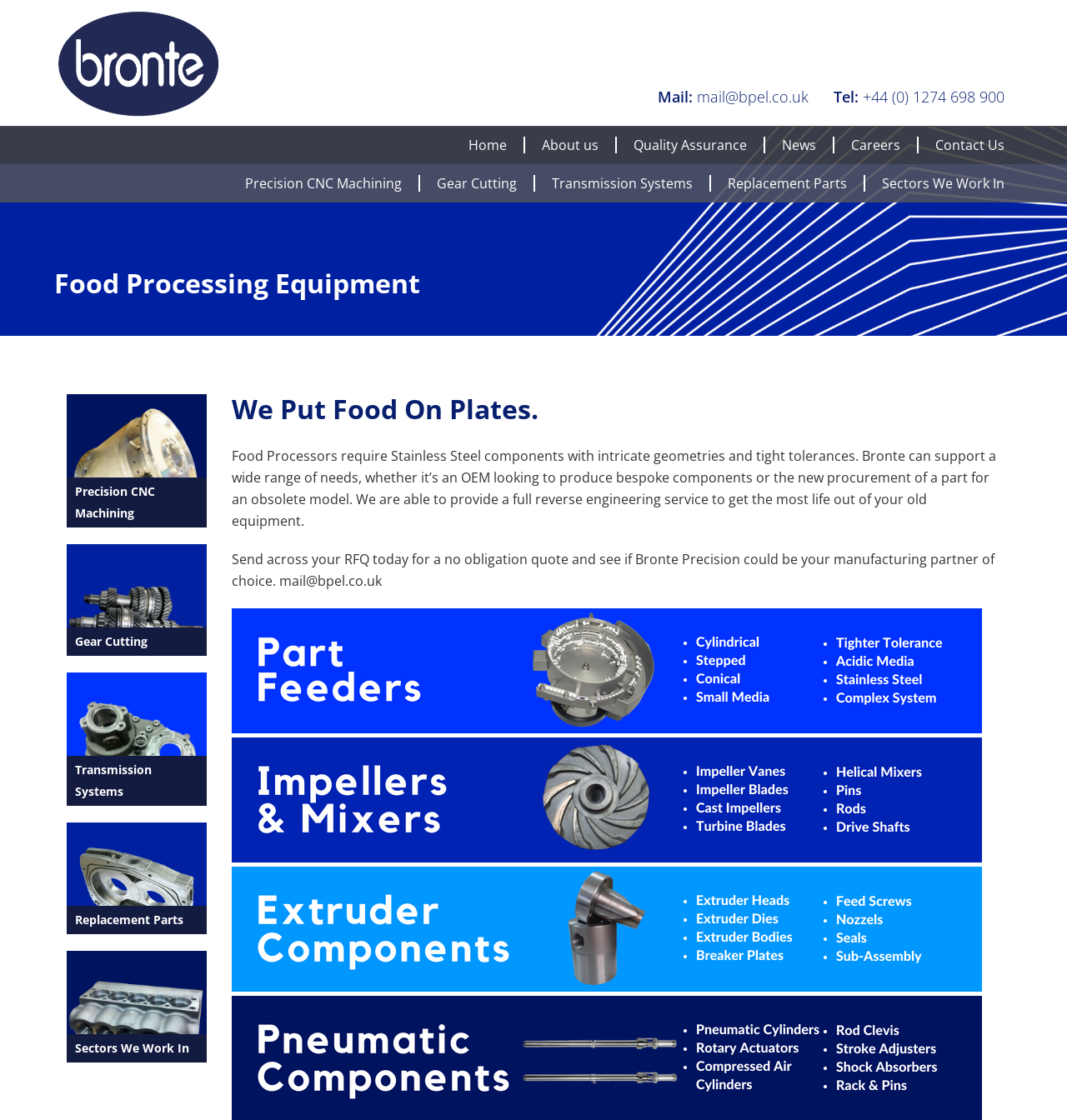Can you determine the bounding box coordinates of the area that needs to be clicked to fulfill the following instruction: "Click the 'Contact Us' link"?

[0.877, 0.122, 0.941, 0.137]